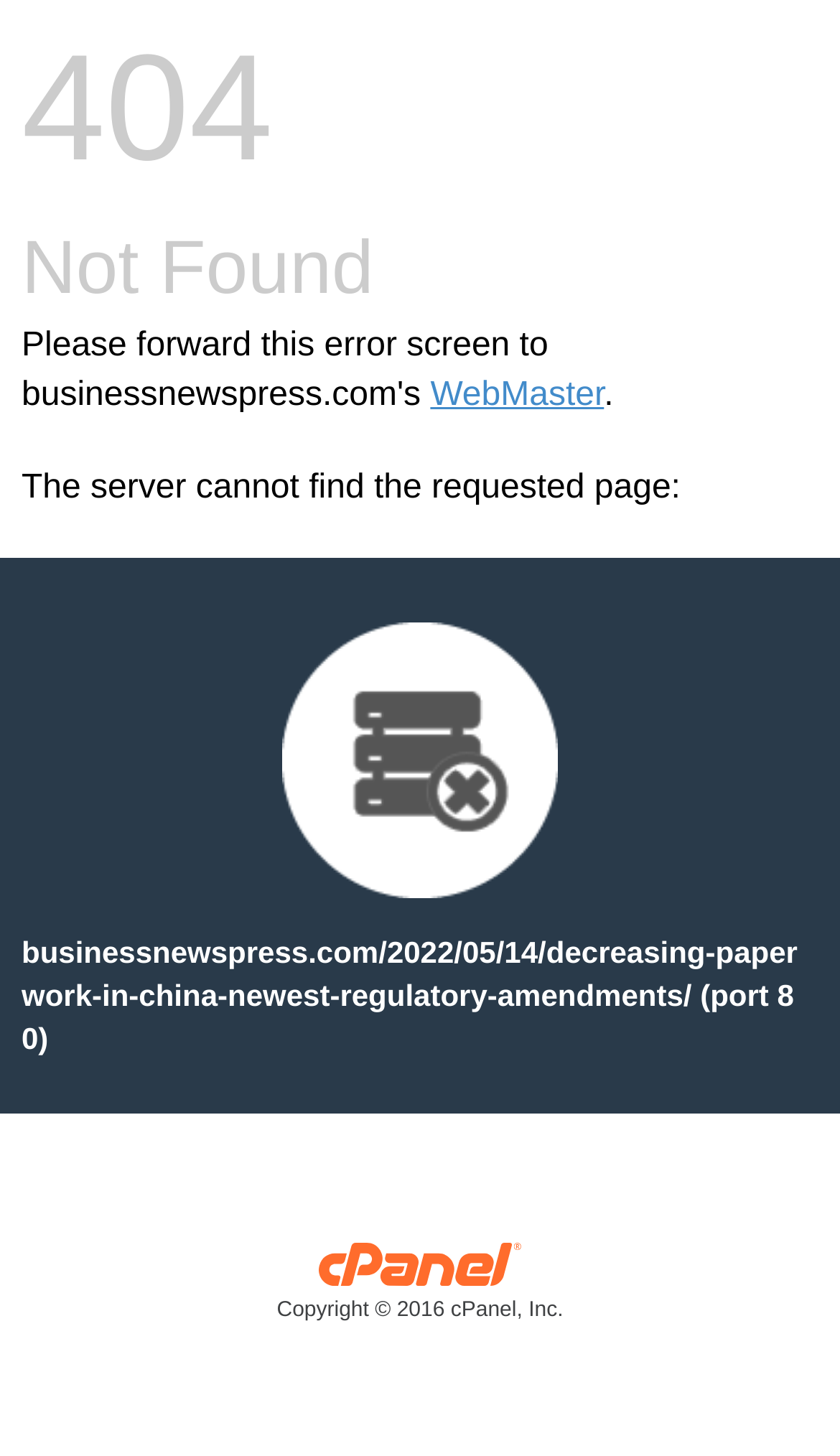What is the URL displayed on the page?
Look at the screenshot and give a one-word or phrase answer.

businessnewspress.com/2022/05/14/decreasing-paperwork-in-china-newest-regulatory-amendments/ (port 80)